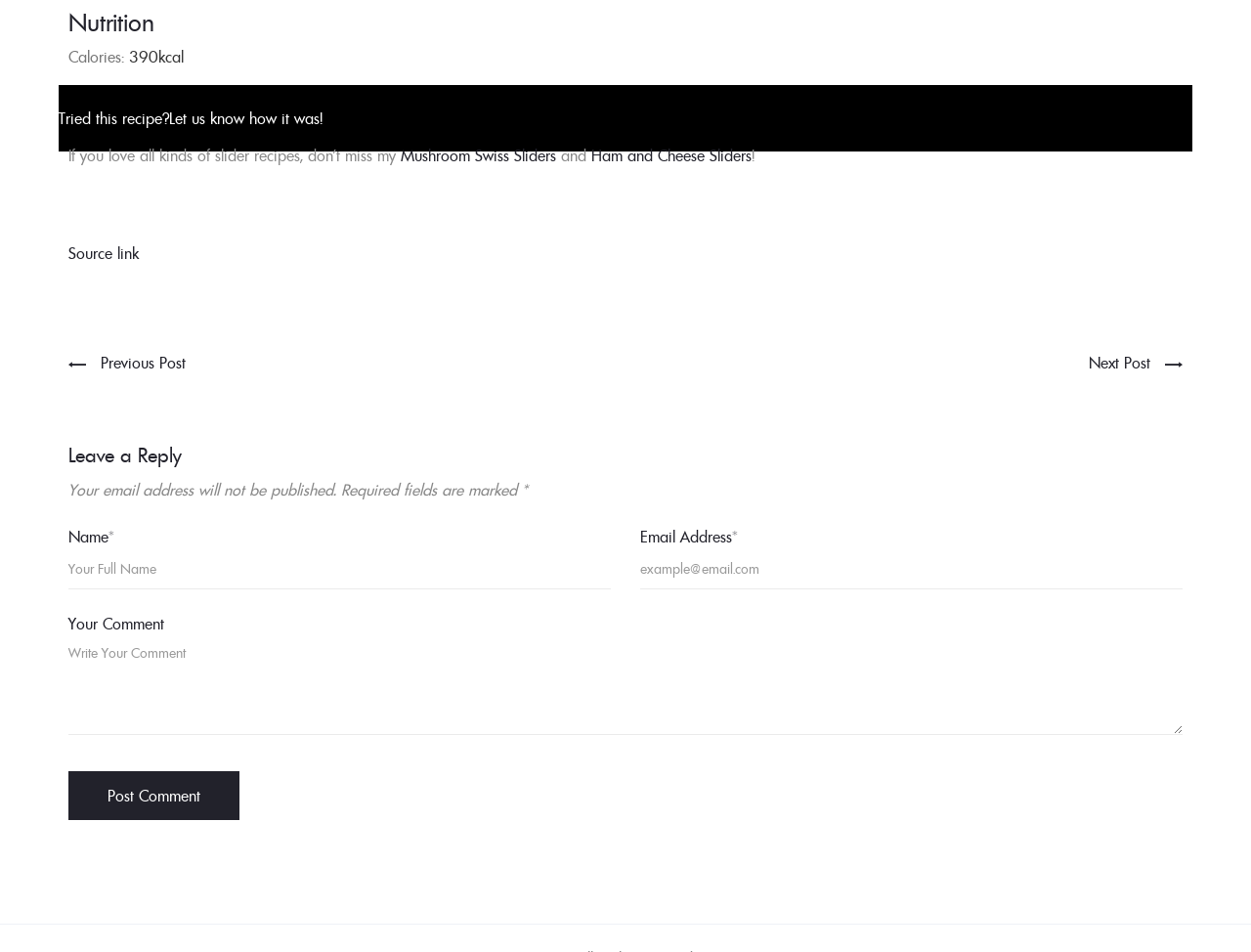What is the email address policy?
Make sure to answer the question with a detailed and comprehensive explanation.

The static text 'Your email address will not be published.' indicates that the email address provided in the comment form will not be made publicly available.